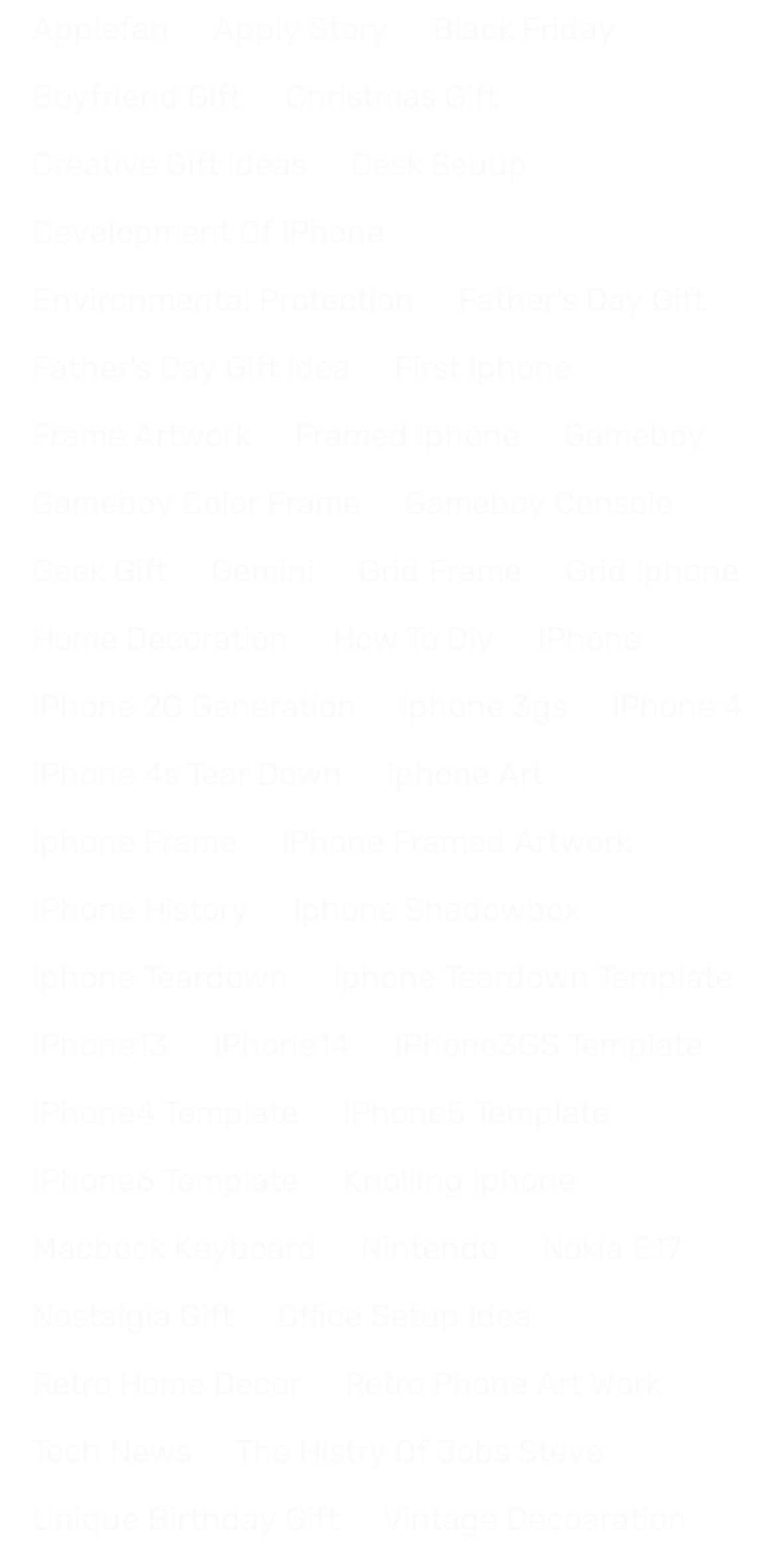Please locate the bounding box coordinates of the region I need to click to follow this instruction: "View SCHEDULE & RESULTS".

None